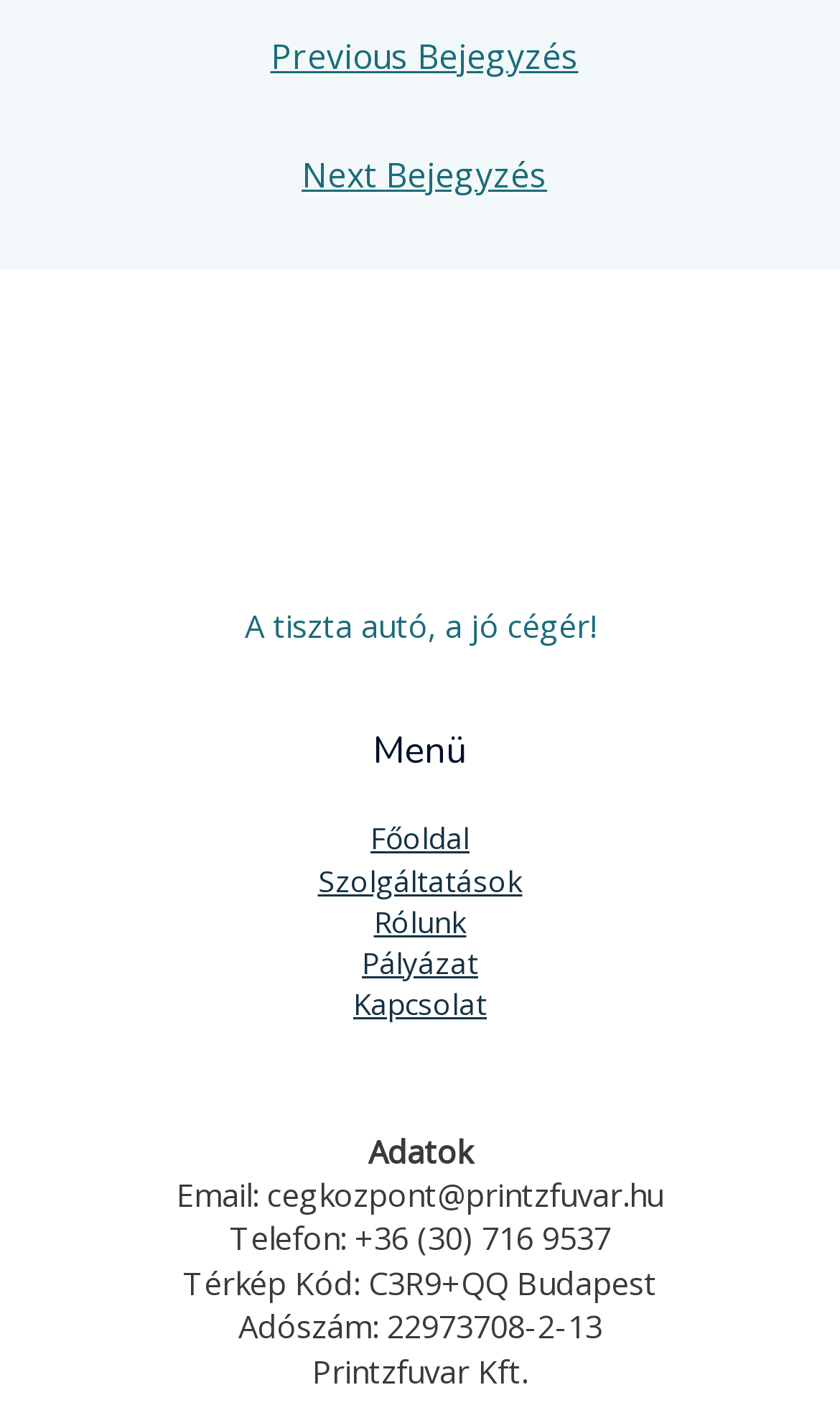What is the email address?
Using the image as a reference, answer with just one word or a short phrase.

cegkozpont@printzfuvar.hu